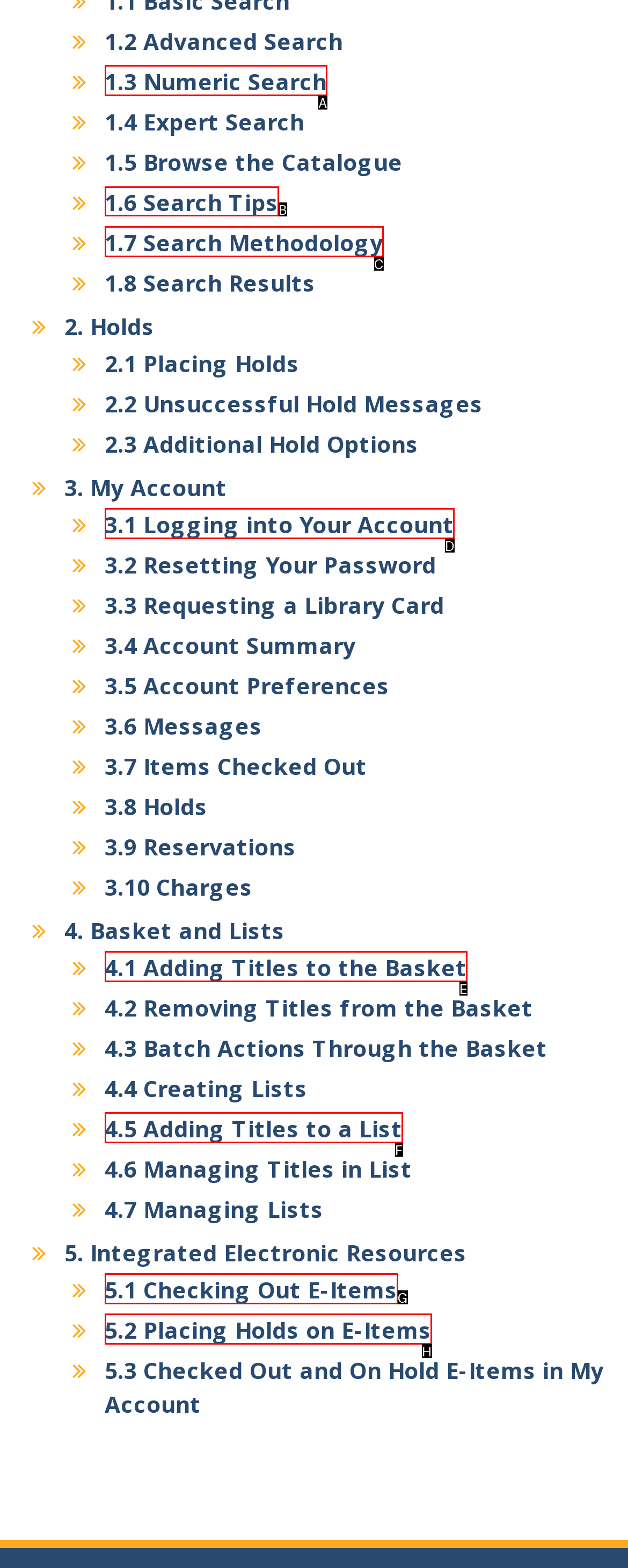Indicate the UI element to click to perform the task: Get search tips. Reply with the letter corresponding to the chosen element.

B